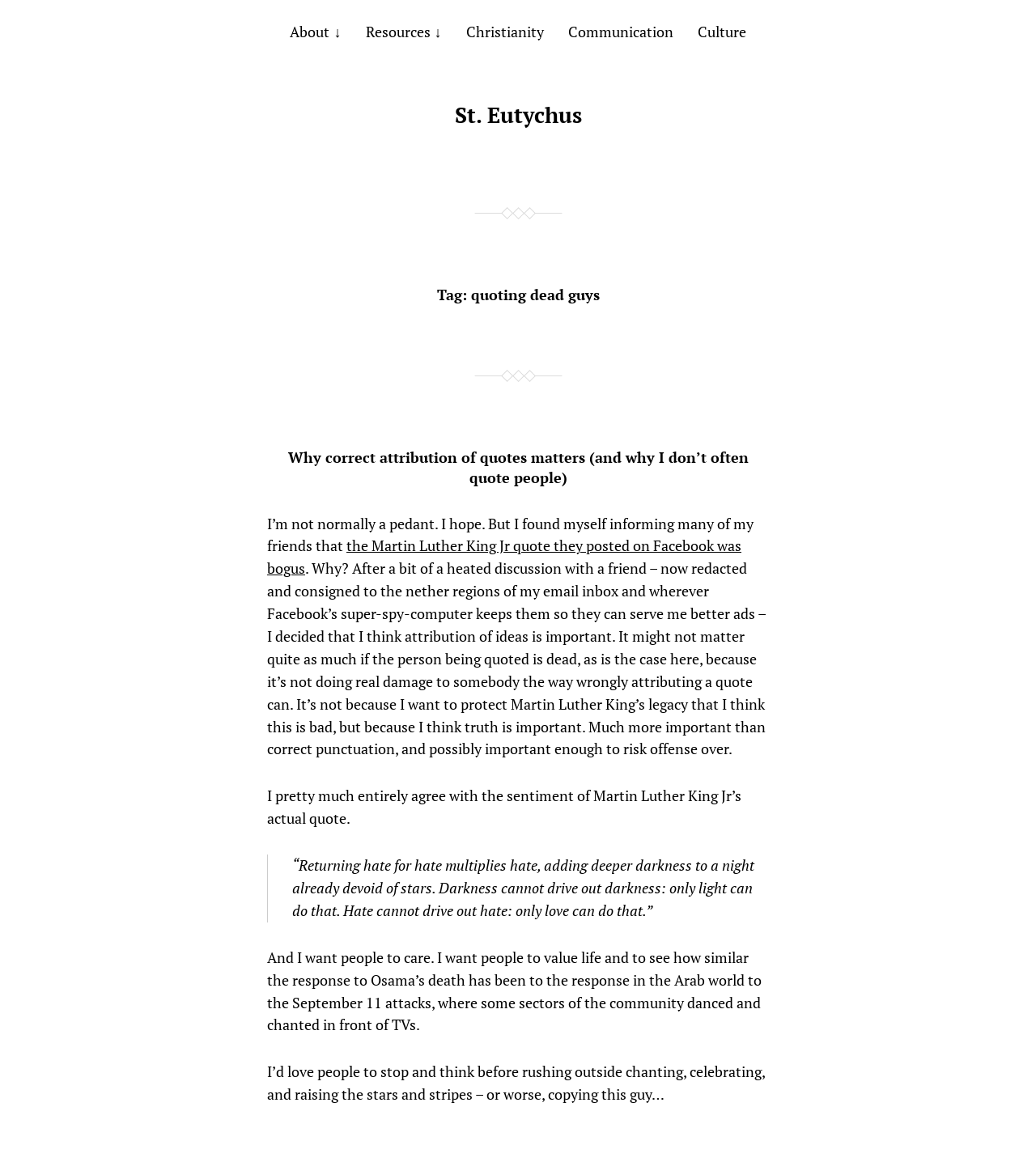Offer a detailed account of what is visible on the webpage.

The webpage is about quoting dead guys, specifically St. Eutychus. At the top, there are several links, including "About", "Resources", "Christianity", "Communication", and "Culture", which are aligned horizontally and take up about half of the screen width. Below these links, there is a prominent header that reads "Tag: quoting dead guys".

The main content of the webpage is an article that discusses the importance of correct attribution of quotes. The article starts with a heading that asks why correct attribution of quotes matters, and why the author doesn't often quote people. The author explains that they are not normally a pedant, but they found themselves correcting friends who posted a bogus Martin Luther King Jr quote on Facebook. The author believes that attribution of ideas is important, not just to protect the legacy of the person being quoted, but because truth is important.

The article continues with a blockquote that features a quote from Martin Luther King Jr, which reads "“Returning hate for hate multiplies hate, adding deeper darkness to a night already devoid of stars. Darkness cannot drive out darkness: only light can do that. Hate cannot drive out hate: only love can do that.”" The author expresses their agreement with the sentiment of this quote and goes on to discuss how they want people to care and value life, and to see the similarities between different responses to tragic events.

Throughout the article, there are several links and static text elements that provide additional context and information. The overall layout of the webpage is clean and easy to follow, with clear headings and concise text.